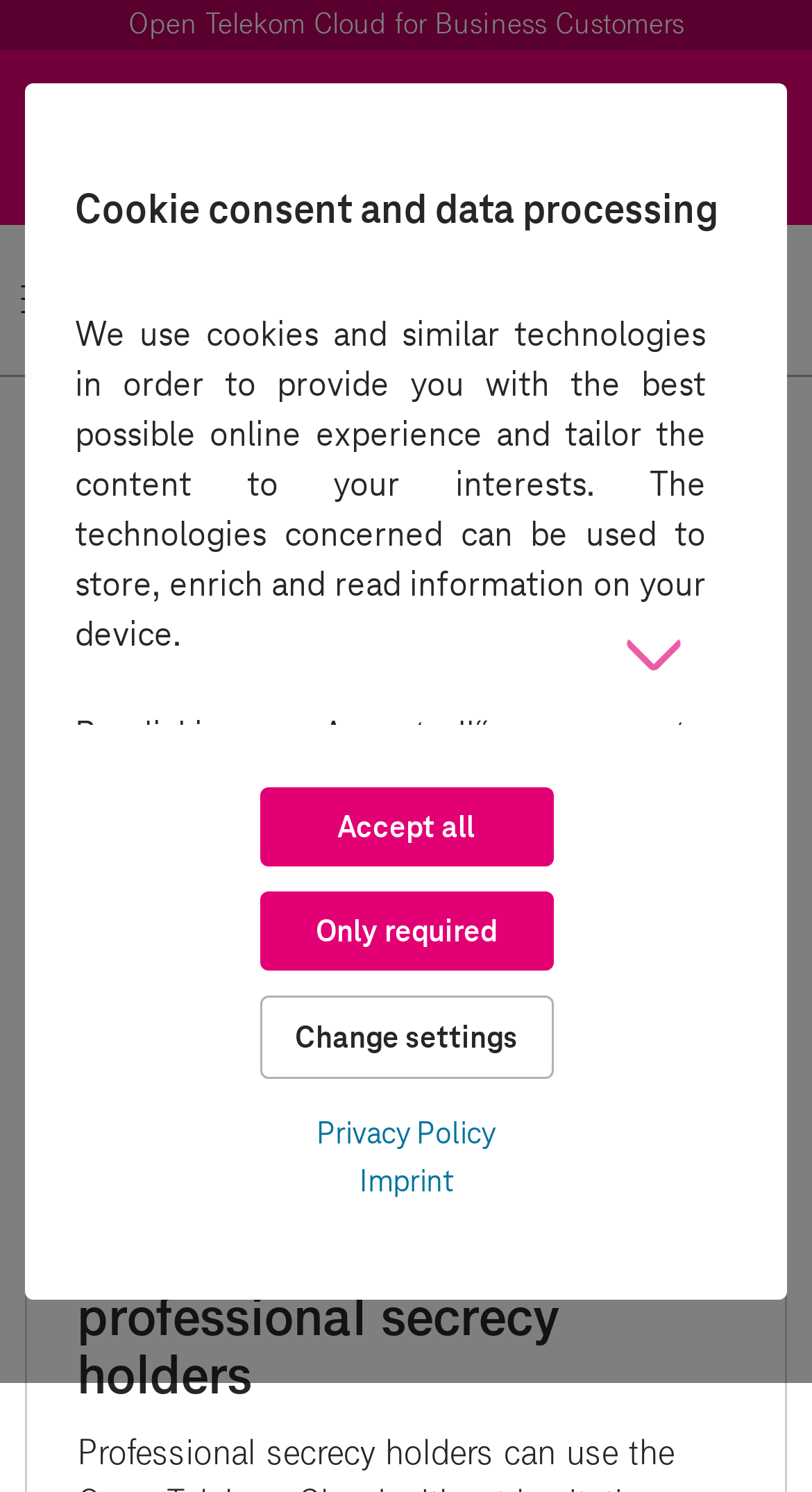Create an elaborate caption that covers all aspects of the webpage.

The webpage is a blog focused on cloud computing, specifically the Open Telekom Cloud. At the top, there is a header section with a logo and a link to "Telekom - Connecting your world" on the left, and a language selection option "EN" and a "Login" button on the right. Below this, there is a navigation menu with a "Home" link and a "Blog" heading.

The main content area is divided into two sections. On the left, there is a section with a heading "Open Telekom Cloud for professional secrecy holders" and a time stamp "06/10/2024". On the right, there is a section with a heading "Cookie consent and data processing" followed by a paragraph of text explaining the use of cookies and similar technologies. Below this, there is a list of data types used, including HTTP header information, pixel-specific data, website usage data, contract data, socio-demographic data, and email address for cross-device profiles.

Underneath, there are three buttons: "Accept all", "Only required", and "Change settings" for managing cookie consent. At the bottom of the page, there are two links: "Privacy Policy" and "Imprint".